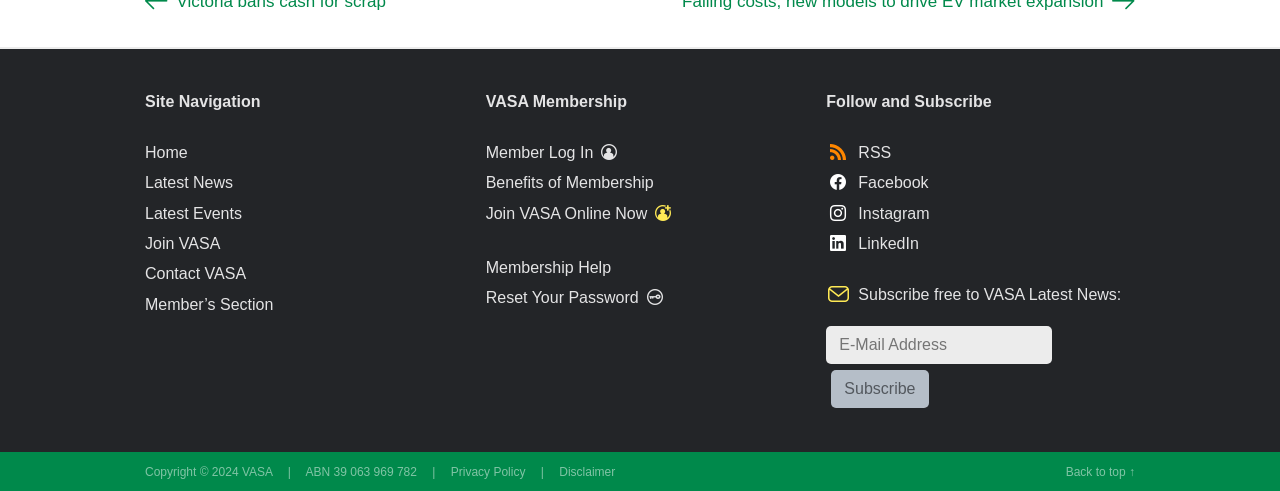Provide your answer to the question using just one word or phrase: What is the copyright year of the webpage?

2024